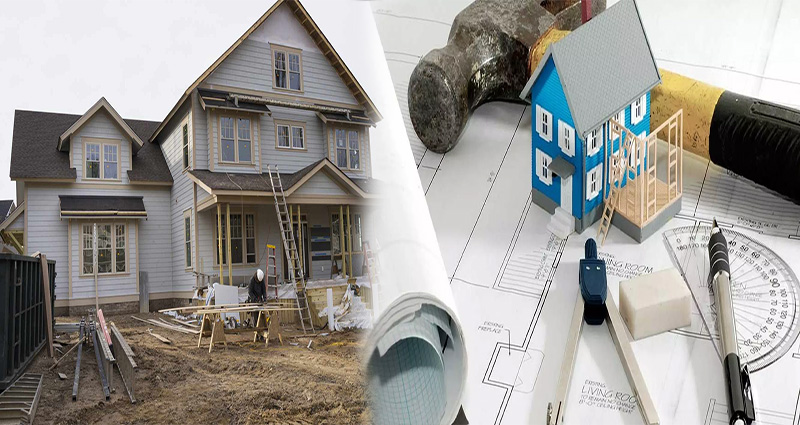Provide a short answer to the following question with just one word or phrase: What is the purpose of the small model of a house on the right side?

To plan the renovation